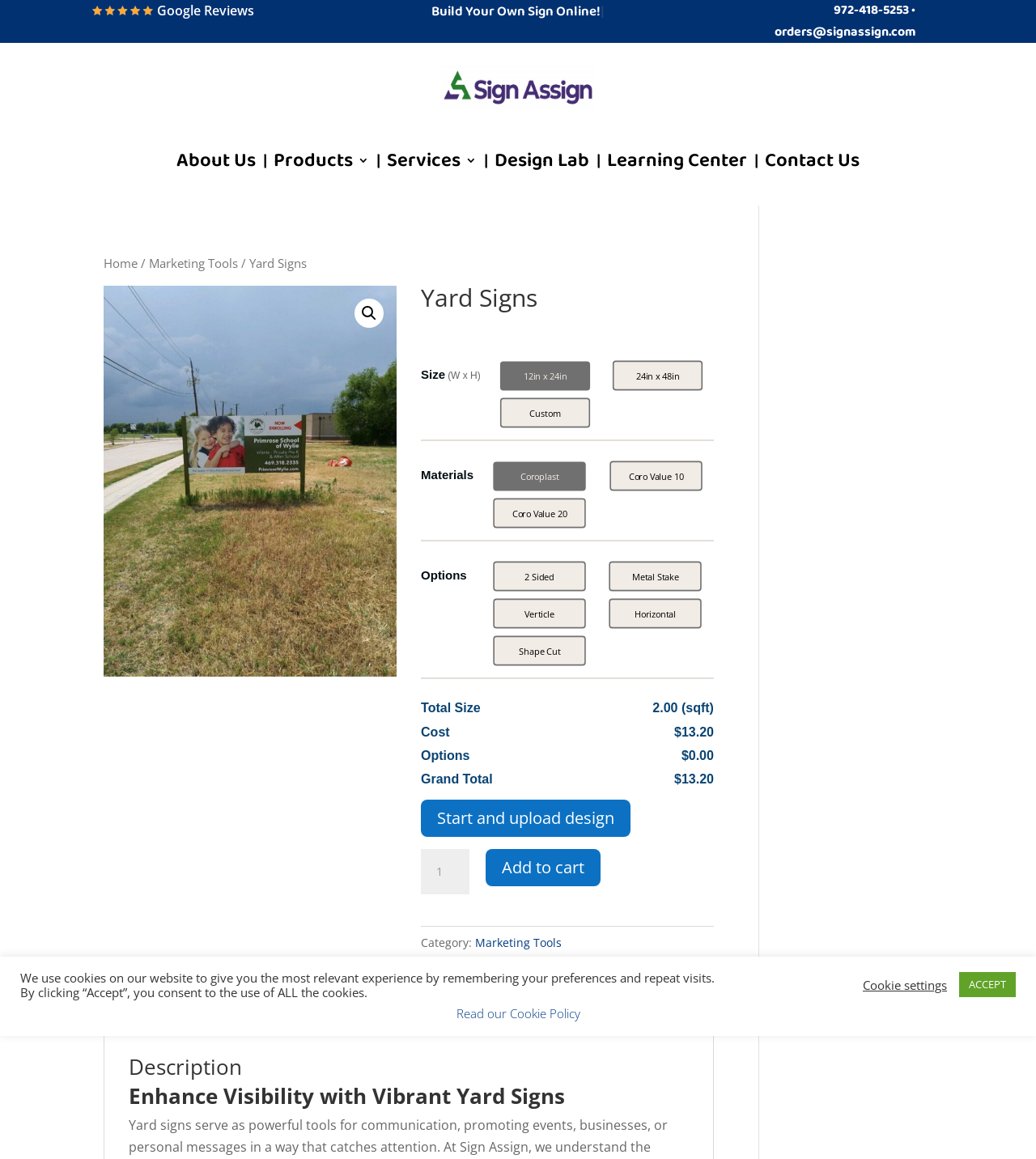What is the default material for the yard sign?
Look at the image and answer with only one word or phrase.

Coroplast